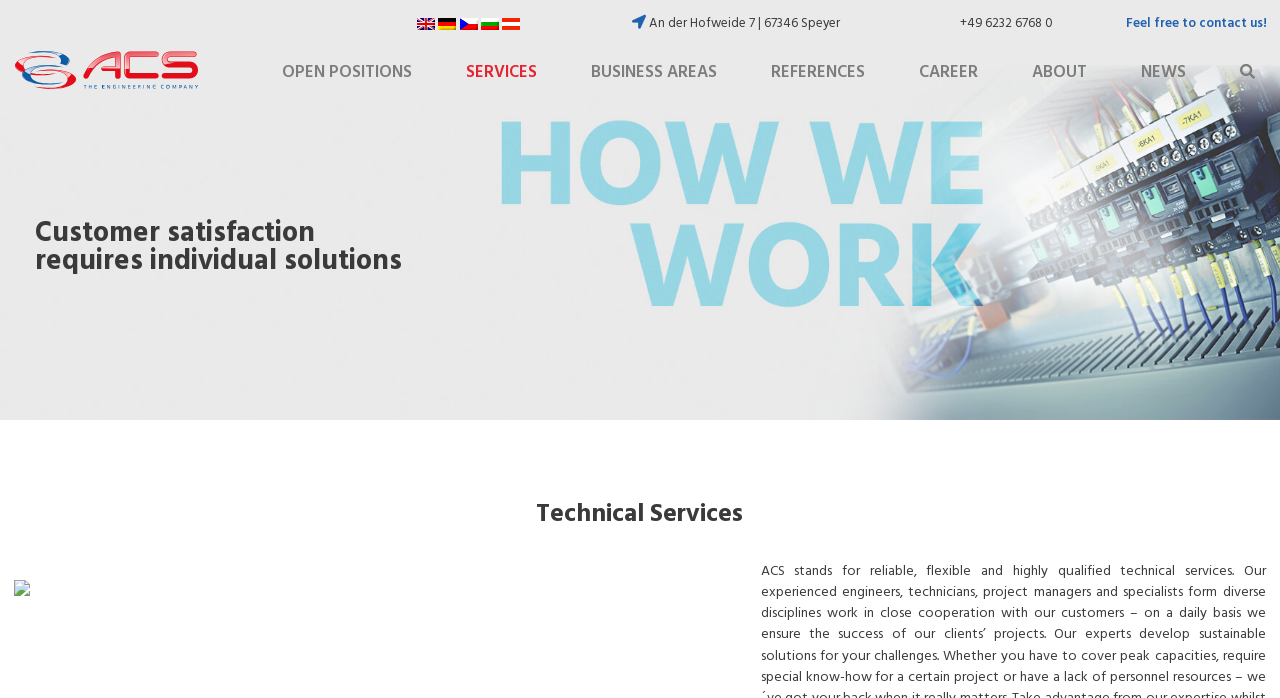Identify the main title of the webpage and generate its text content.

Customer satisfaction
requires individual solutions